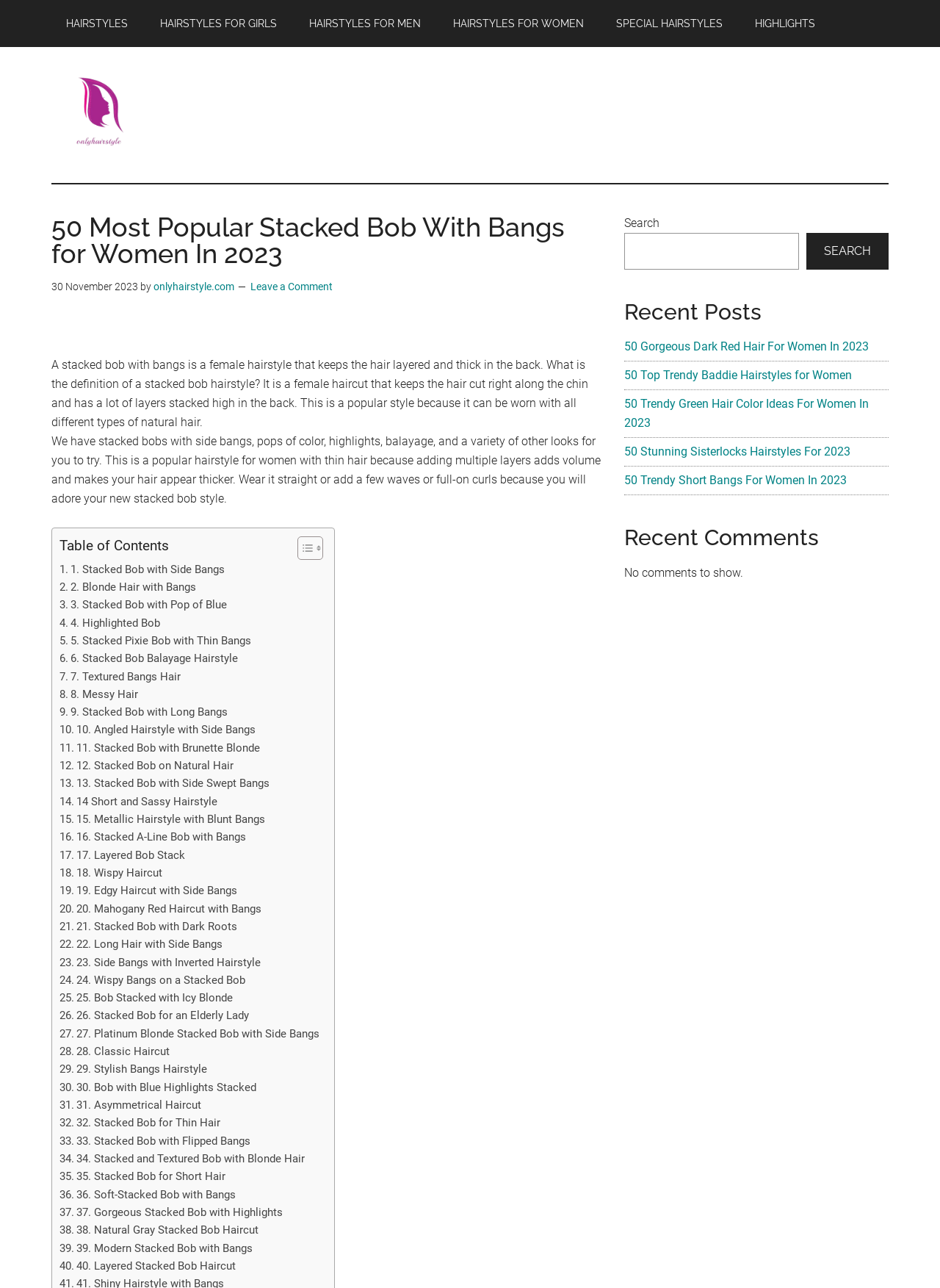Find the coordinates for the bounding box of the element with this description: "Toggle".

[0.305, 0.416, 0.34, 0.435]